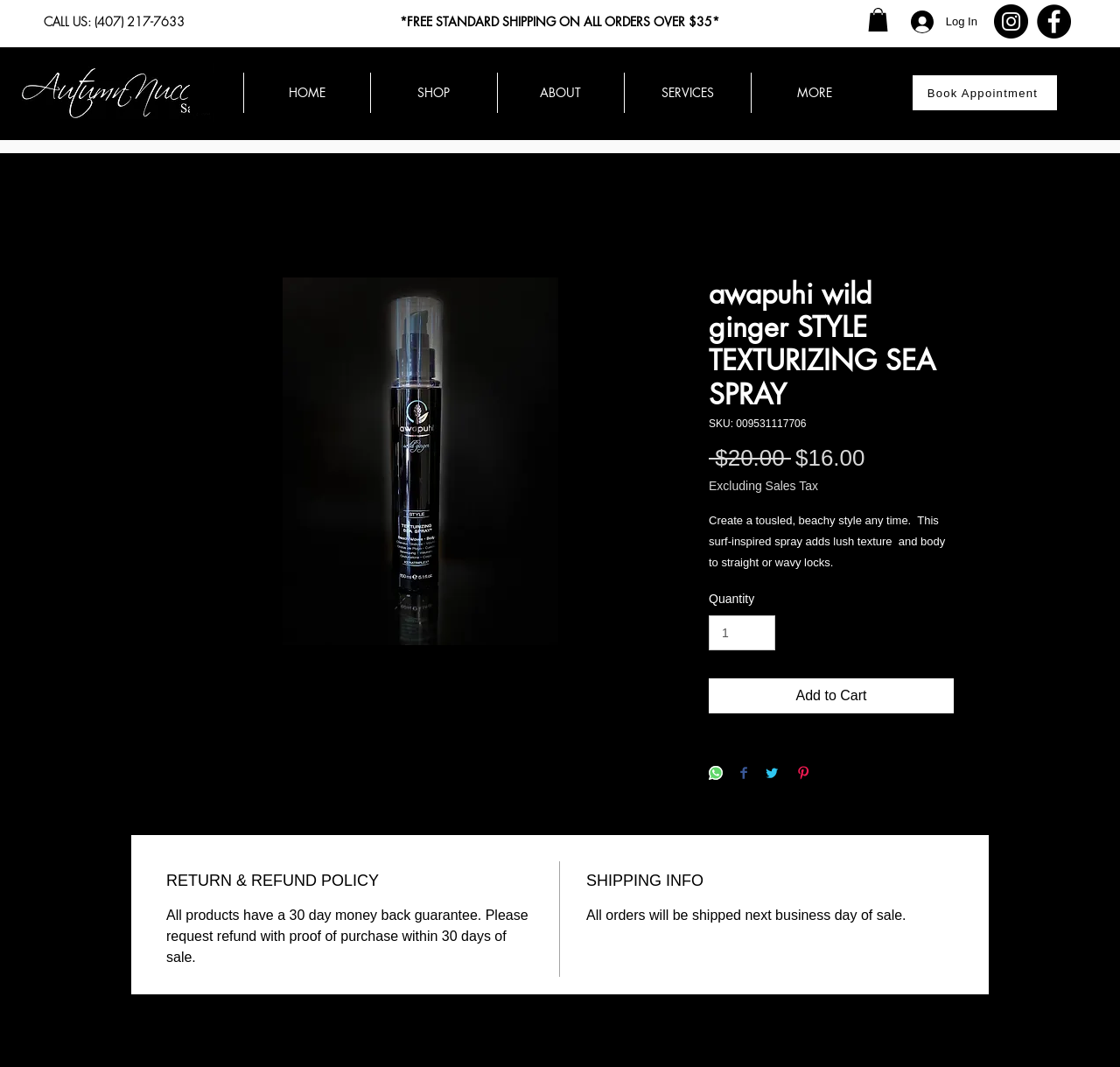Determine the bounding box coordinates of the clickable region to follow the instruction: "Call the salon".

[0.039, 0.012, 0.165, 0.028]